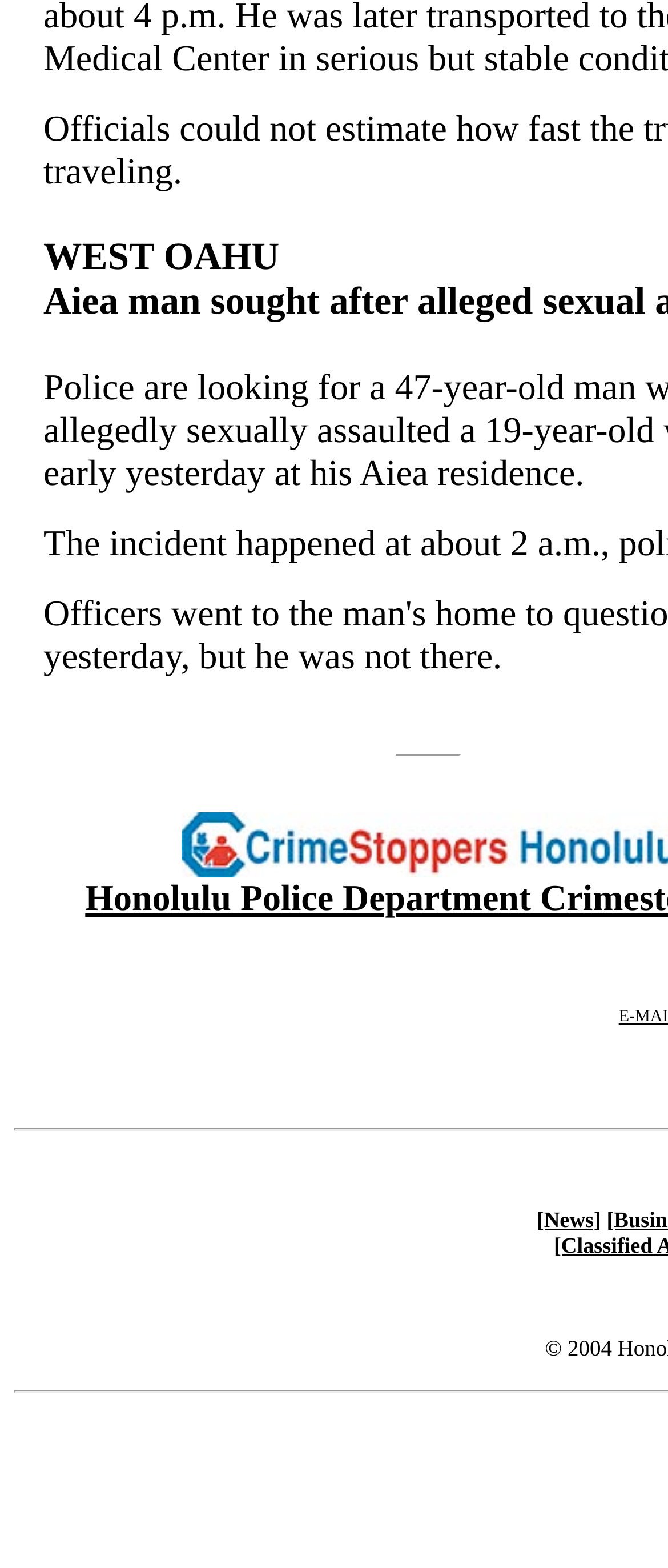Identify the bounding box of the UI element described as follows: "No". Provide the coordinates as four float numbers in the range of 0 to 1 [left, top, right, bottom].

None